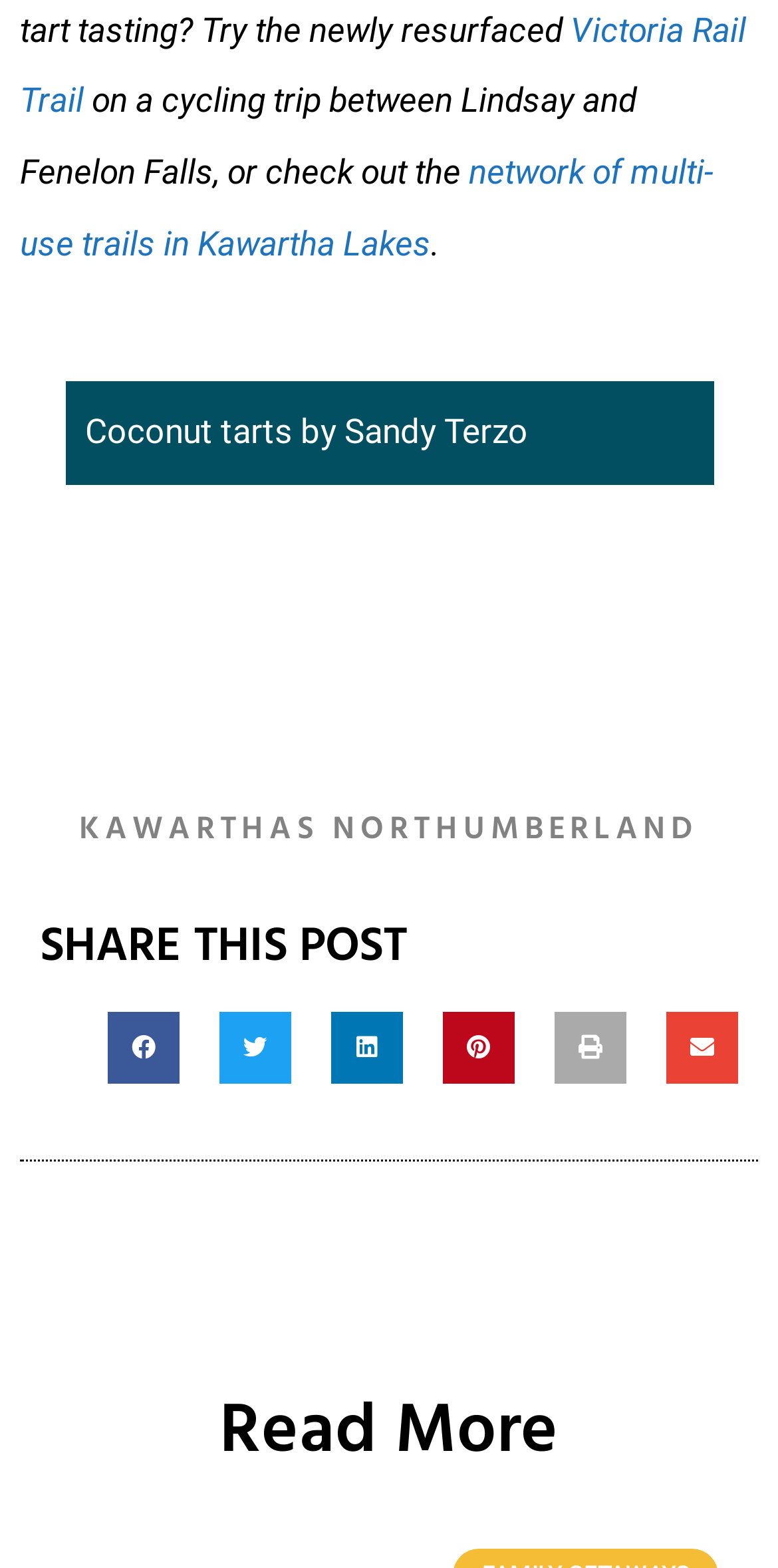Give a concise answer using one word or a phrase to the following question:
What is the name of the trail mentioned?

Victoria Rail Trail